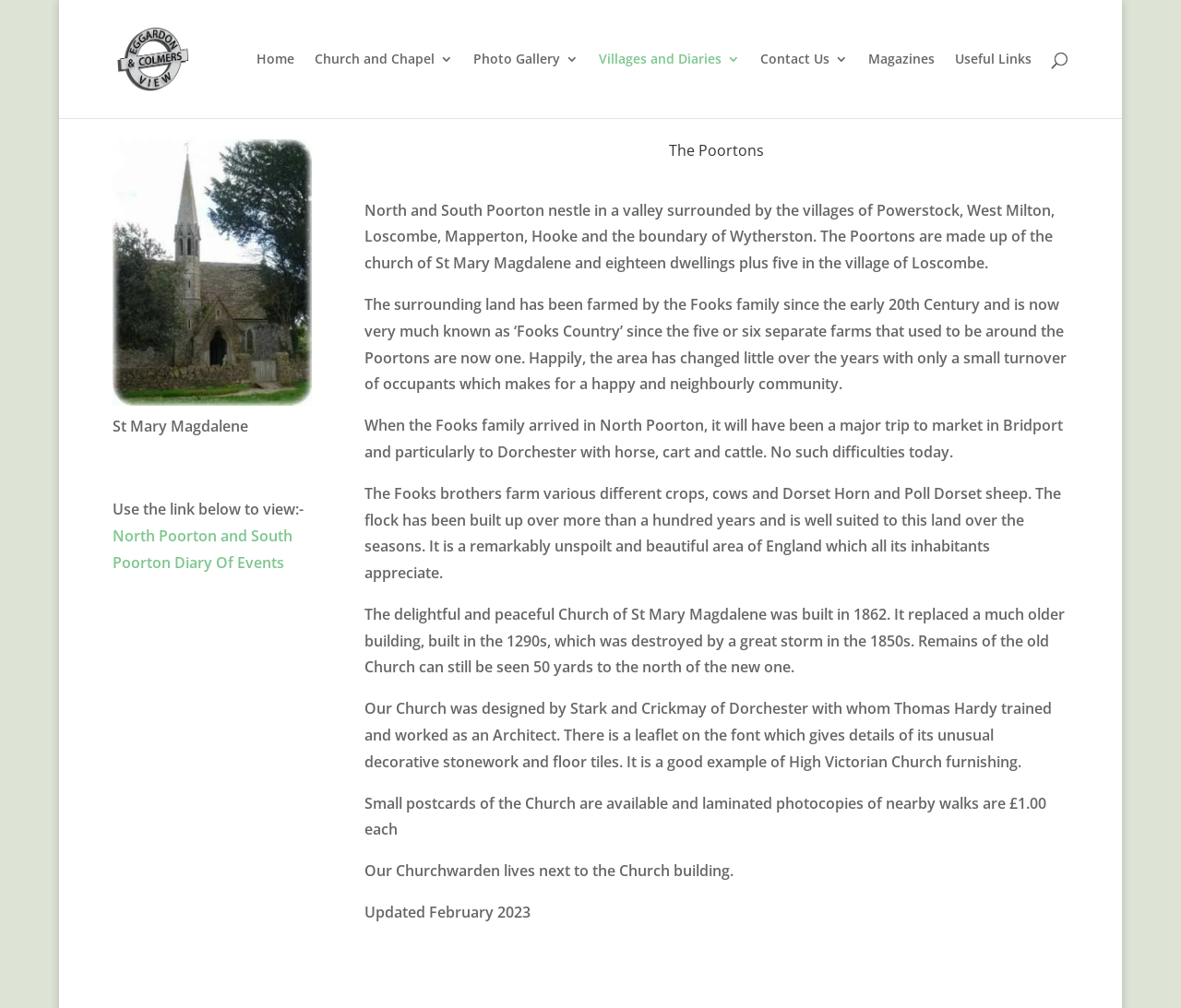Please locate the bounding box coordinates of the region I need to click to follow this instruction: "Go to 'Home' page".

[0.217, 0.052, 0.25, 0.117]